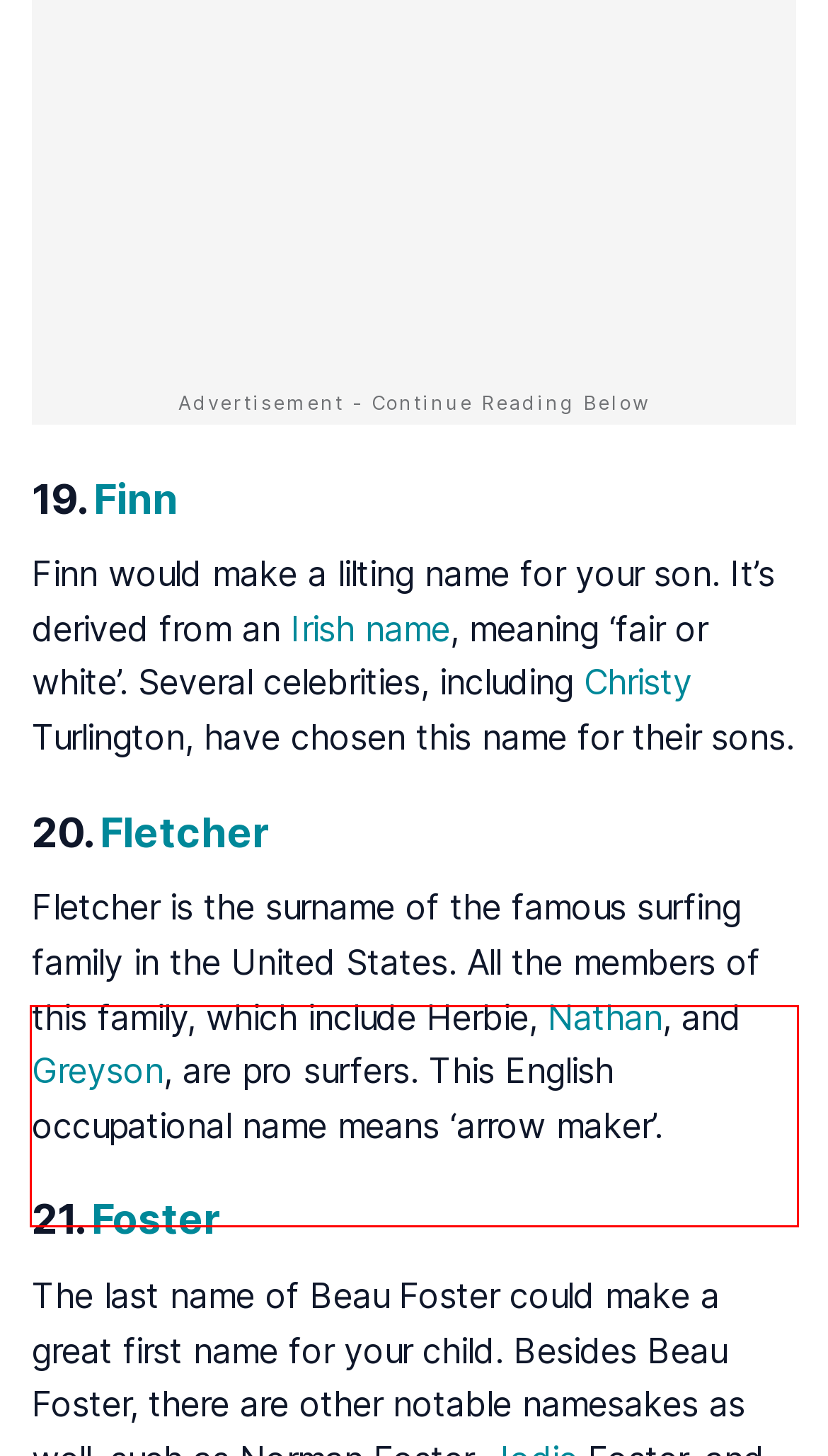You are presented with a webpage screenshot featuring a red bounding box. Perform OCR on the text inside the red bounding box and extract the content.

The last name of Beau Foster could make a great first name for your child. Besides Beau Foster, there are other notable namesakes as well, such as Norman Foster, Jodie Foster, and Hal Foster.